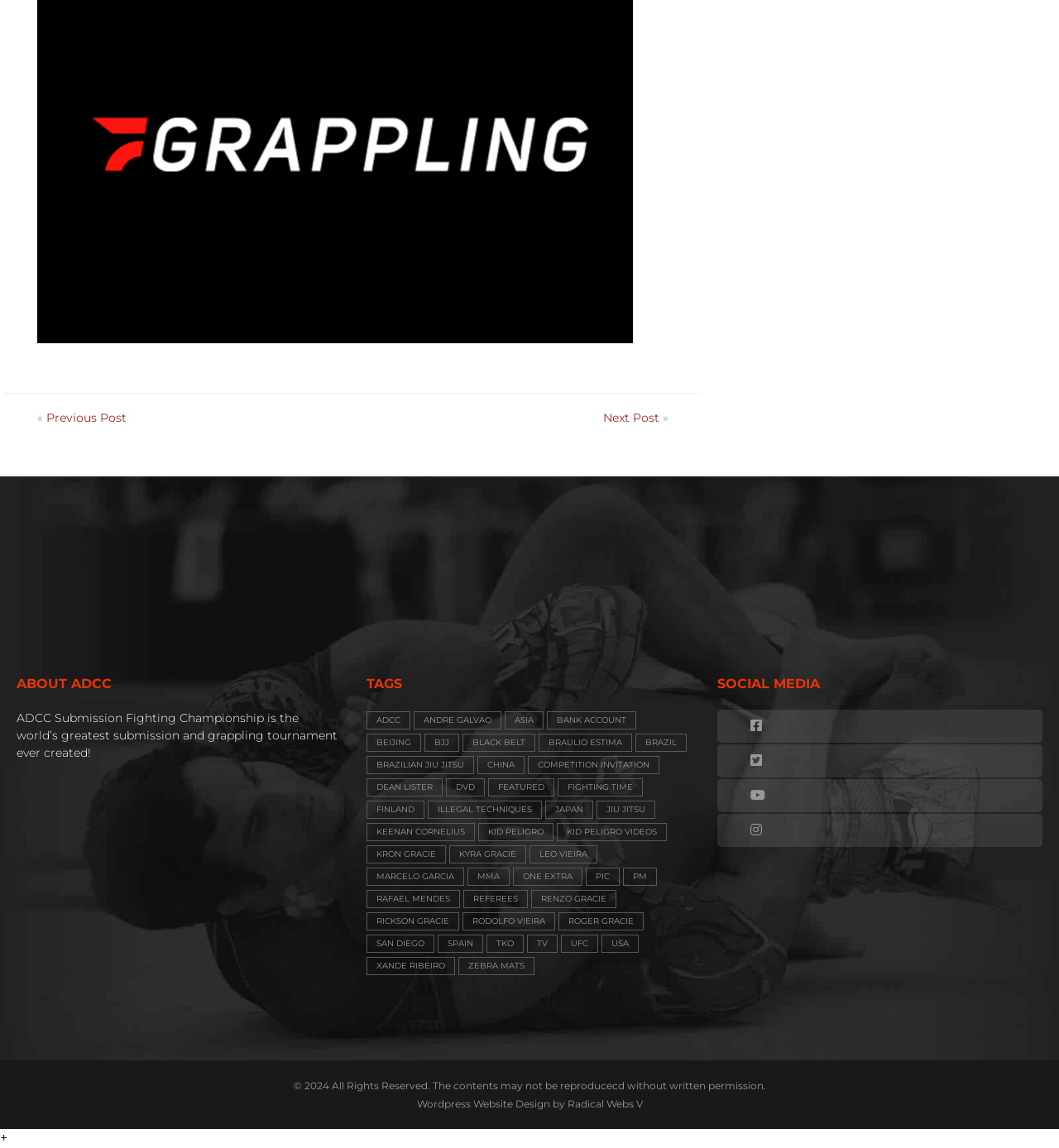Using the description: "Competition Invitation", determine the UI element's bounding box coordinates. Ensure the coordinates are in the format of four float numbers between 0 and 1, i.e., [left, top, right, bottom].

[0.499, 0.659, 0.623, 0.674]